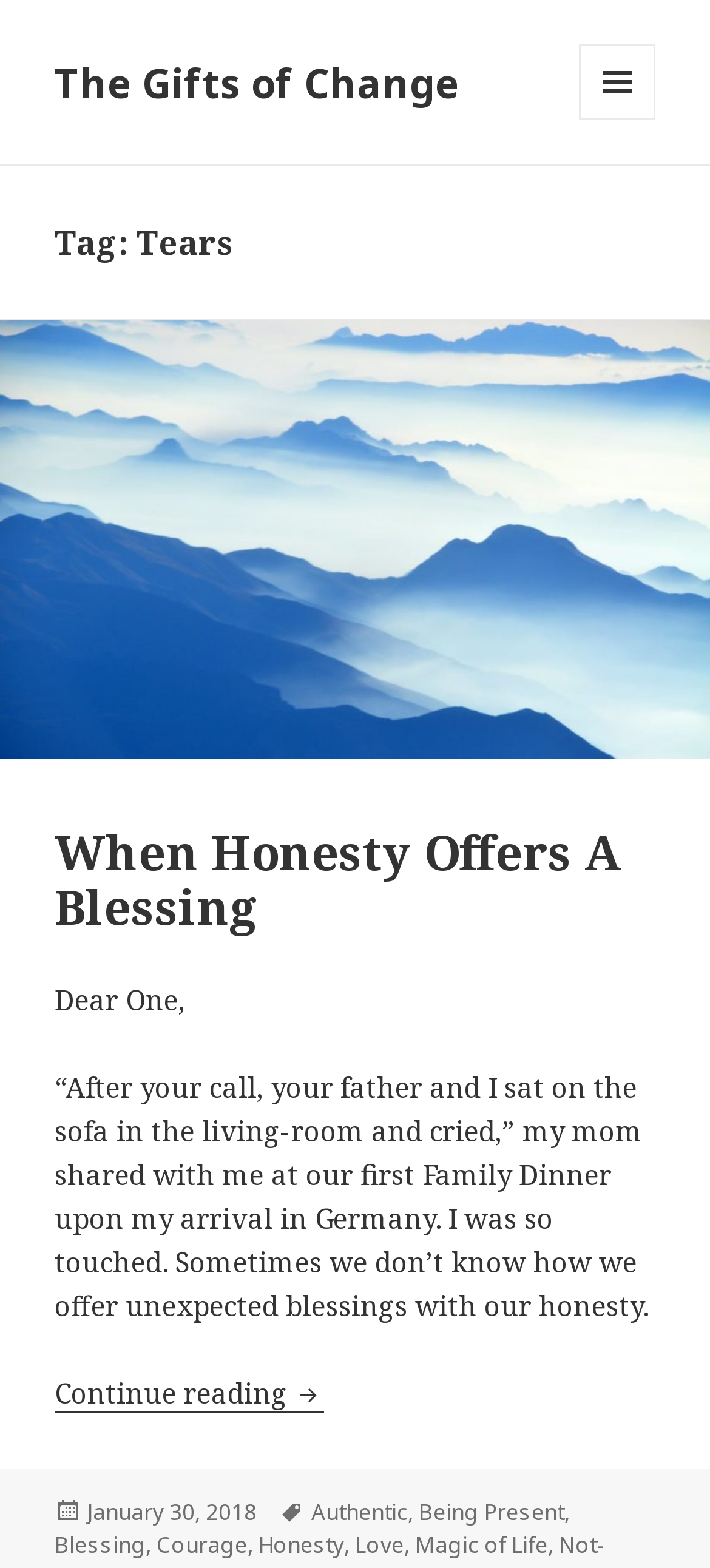Find the bounding box coordinates of the area that needs to be clicked in order to achieve the following instruction: "Continue reading the article". The coordinates should be specified as four float numbers between 0 and 1, i.e., [left, top, right, bottom].

[0.077, 0.877, 0.456, 0.901]